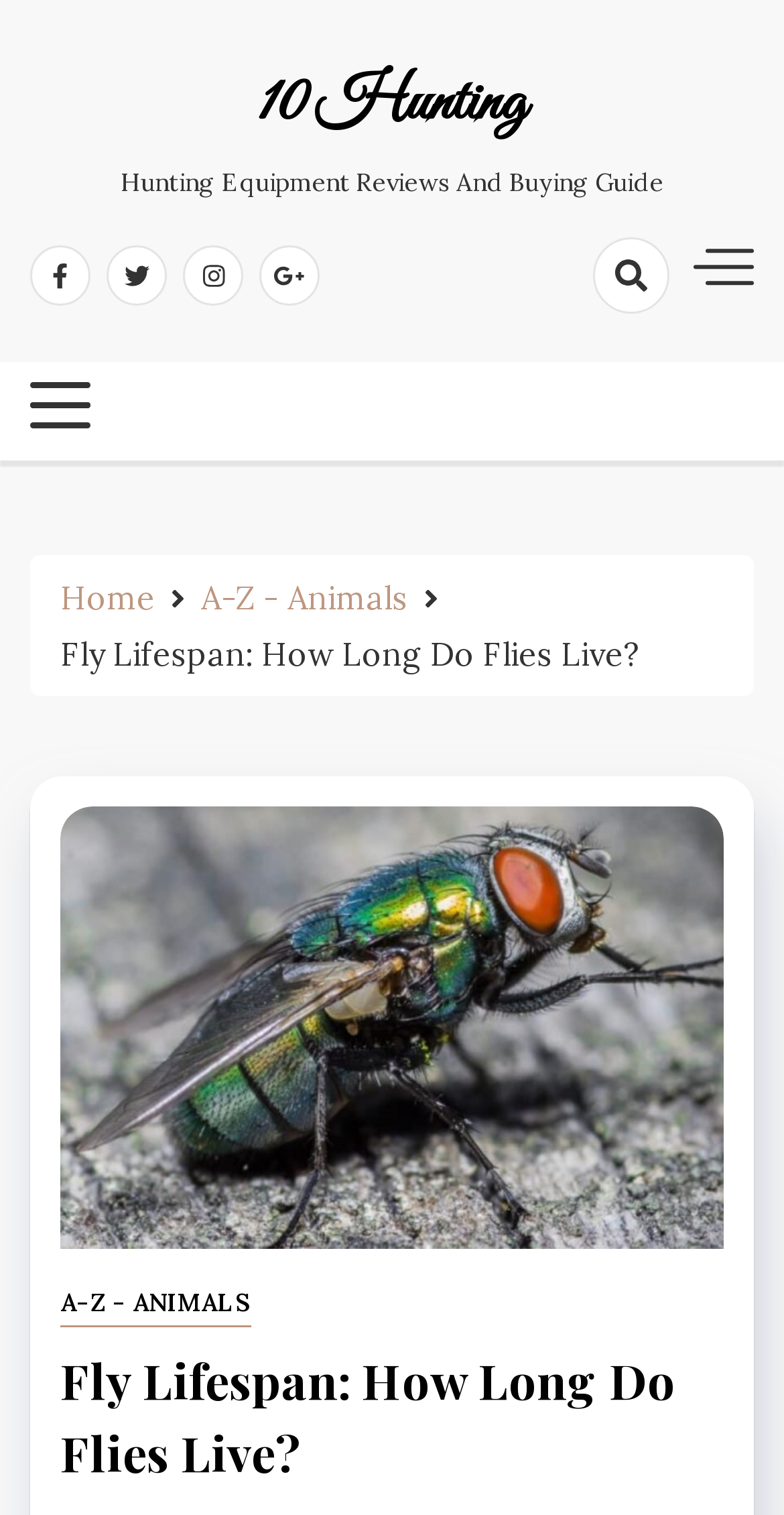Find and extract the text of the primary heading on the webpage.

Fly Lifespan: How Long Do Flies Live?